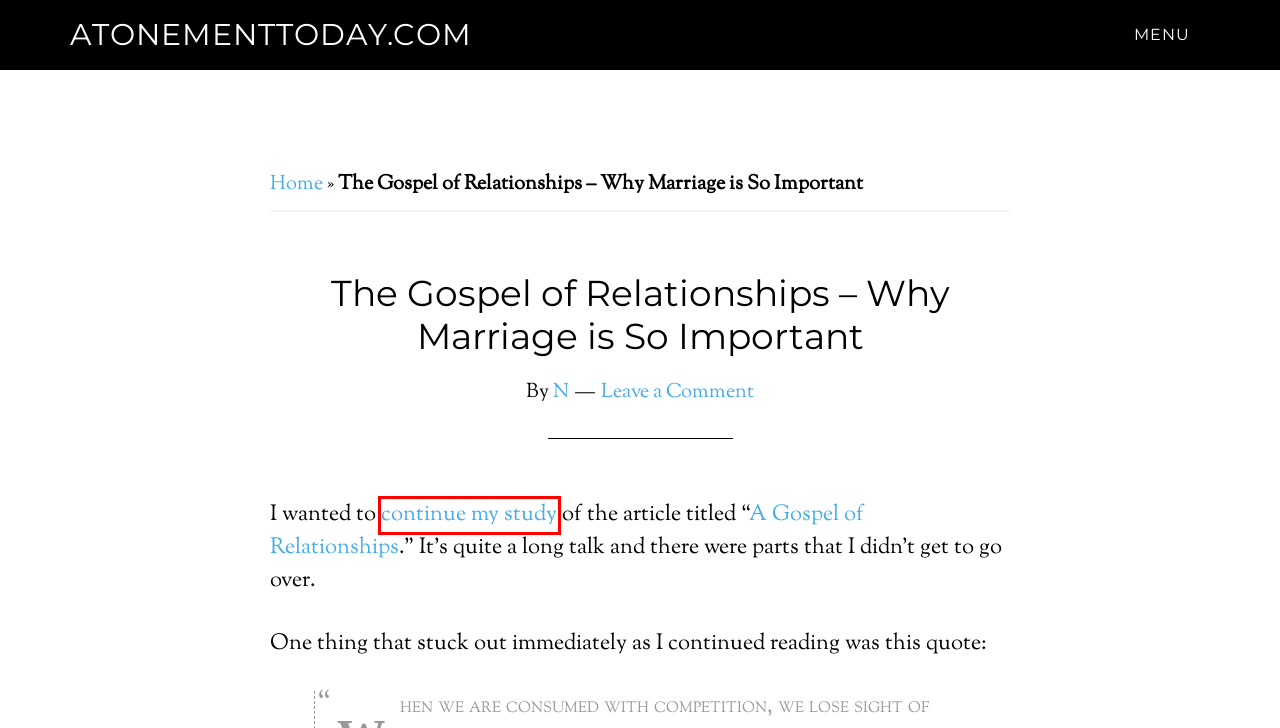A screenshot of a webpage is provided, featuring a red bounding box around a specific UI element. Identify the webpage description that most accurately reflects the new webpage after interacting with the selected element. Here are the candidates:
A. N, Author at AtonementToday.com
B. Contact Us | AtonementToday.com
C. Lust & Sexual Addiction Recovery | Discussion & Sharing
D. I Must Continue to Watch Myself | AtonementToday.com
E. September 9, 2015 | AtonementToday.com
F. September 24, 2015 | AtonementToday.com
G. October 2015 | AtonementToday.com
H. A Gospel of Relationships | Marleen Williams | BYU Speeches

D